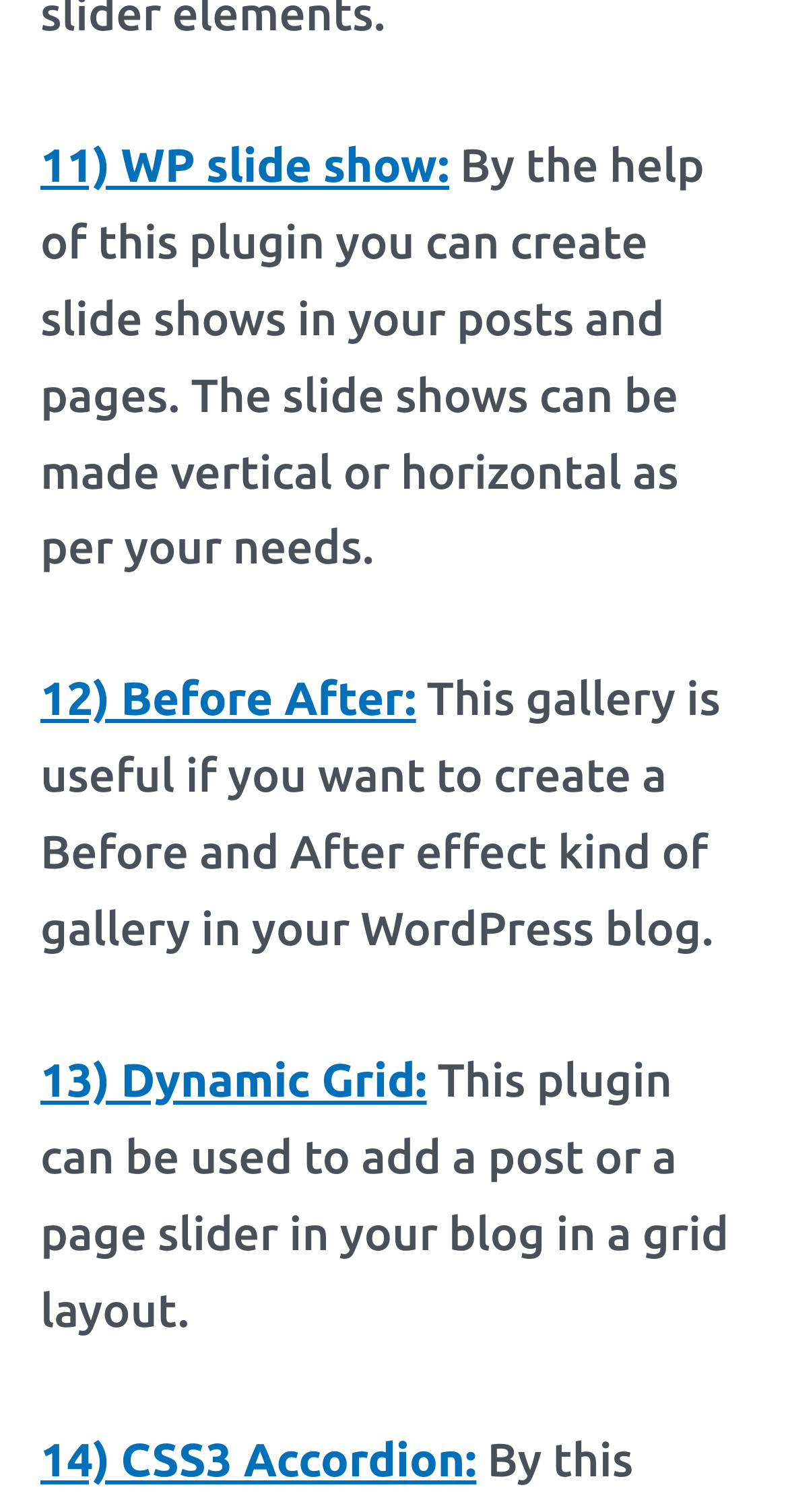For the element described, predict the bounding box coordinates as (top-left x, top-left y, bottom-right x, bottom-right y). All values should be between 0 and 1. Element description: 13) Dynamic Grid:

[0.051, 0.698, 0.542, 0.732]